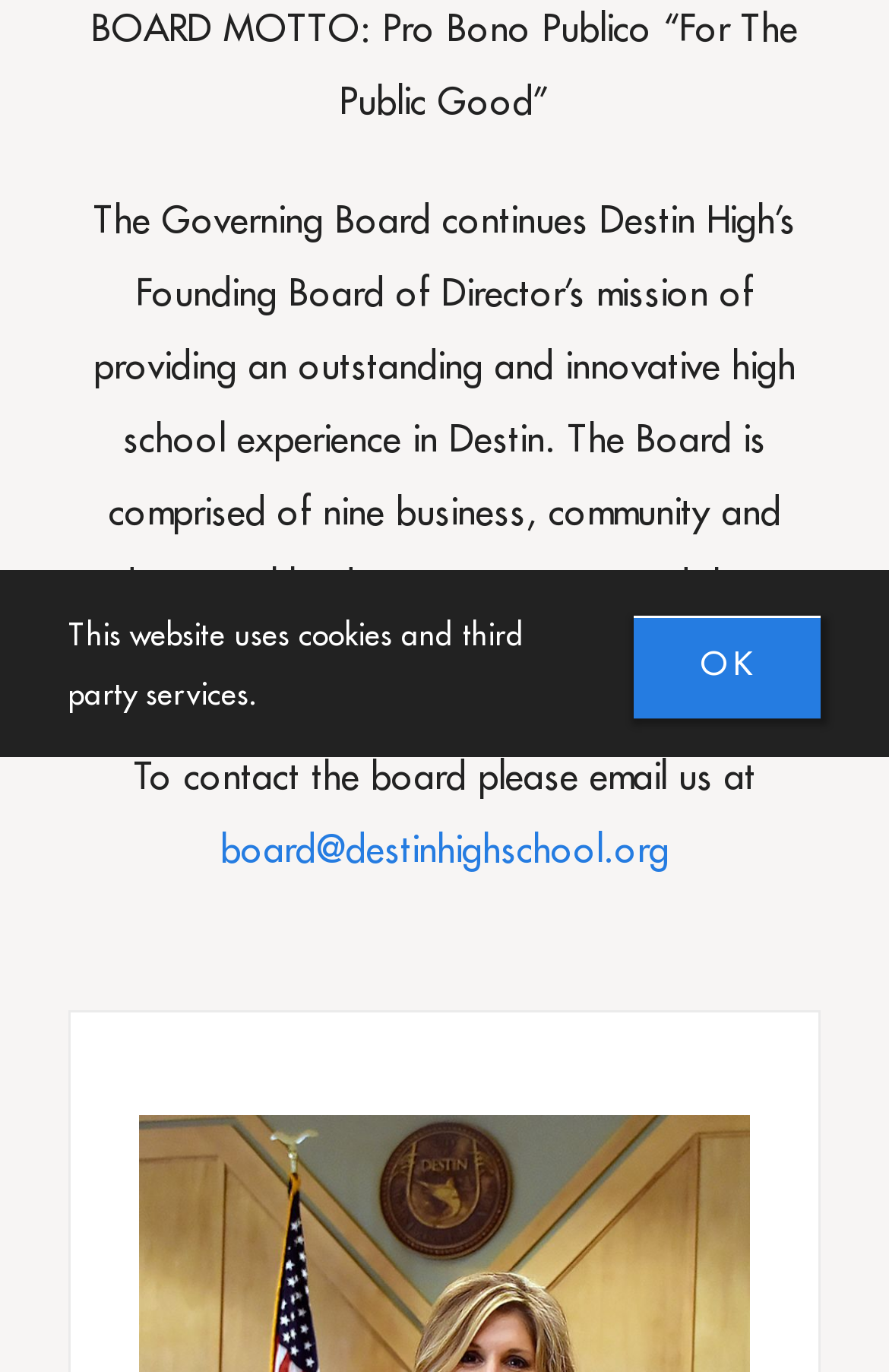Please specify the bounding box coordinates in the format (top-left x, top-left y, bottom-right x, bottom-right y), with values ranging from 0 to 1. Identify the bounding box for the UI component described as follows: DONATE

[0.0, 0.009, 1.0, 0.117]